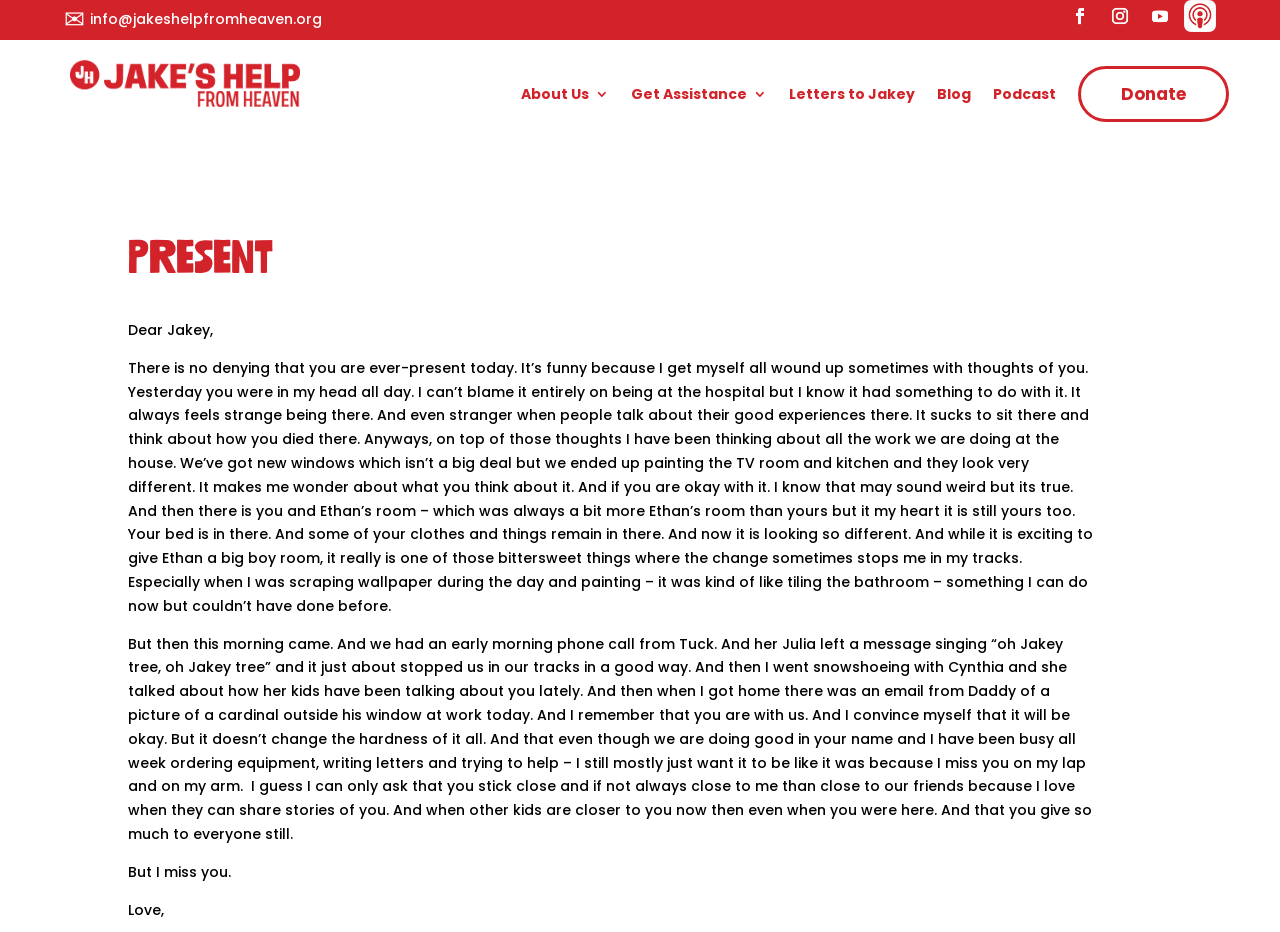Please identify the bounding box coordinates of the clickable area that will fulfill the following instruction: "Click on Design". The coordinates should be in the format of four float numbers between 0 and 1, i.e., [left, top, right, bottom].

None